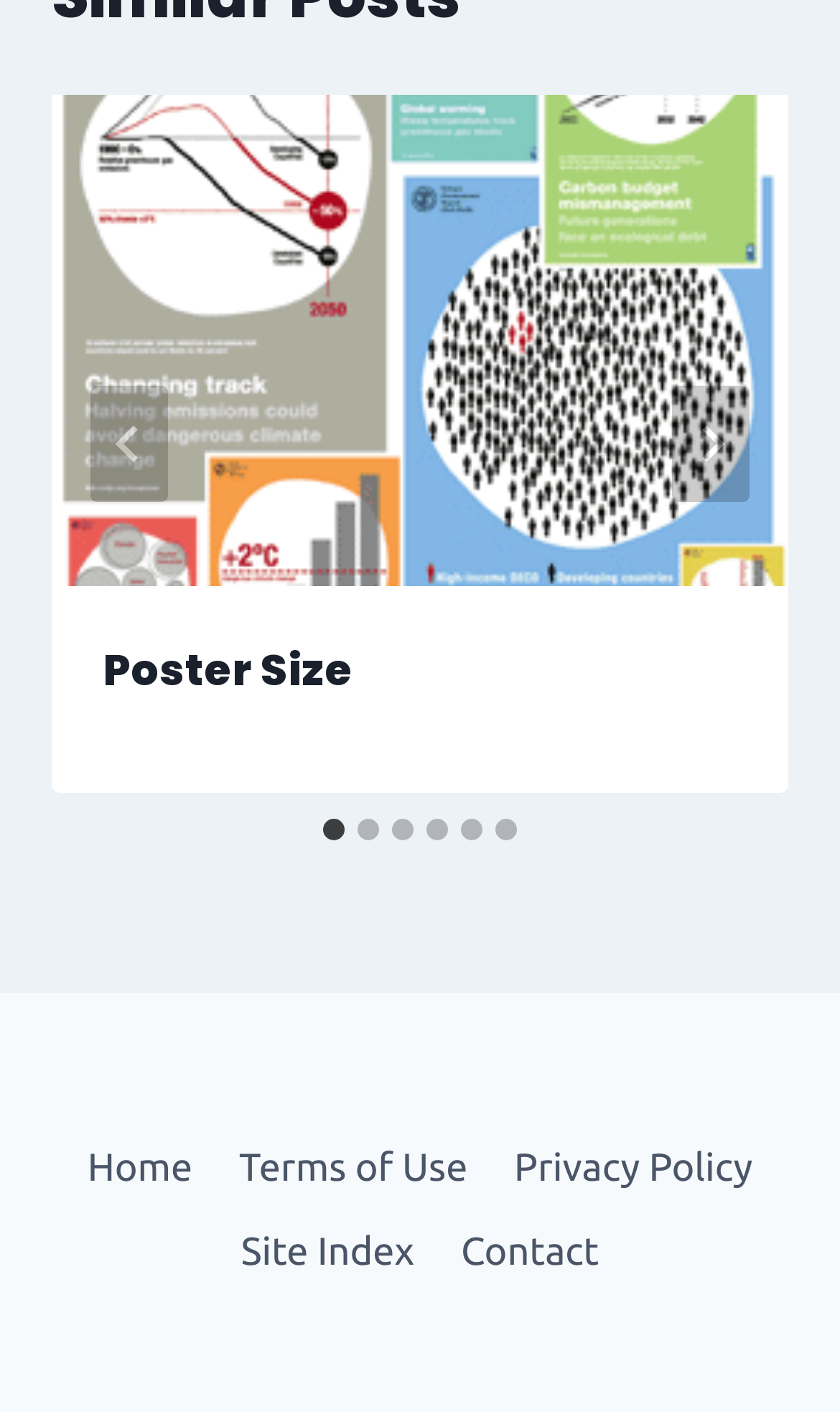From the webpage screenshot, identify the region described by Contact. Provide the bounding box coordinates as (top-left x, top-left y, bottom-right x, bottom-right y), with each value being a floating point number between 0 and 1.

[0.521, 0.858, 0.741, 0.918]